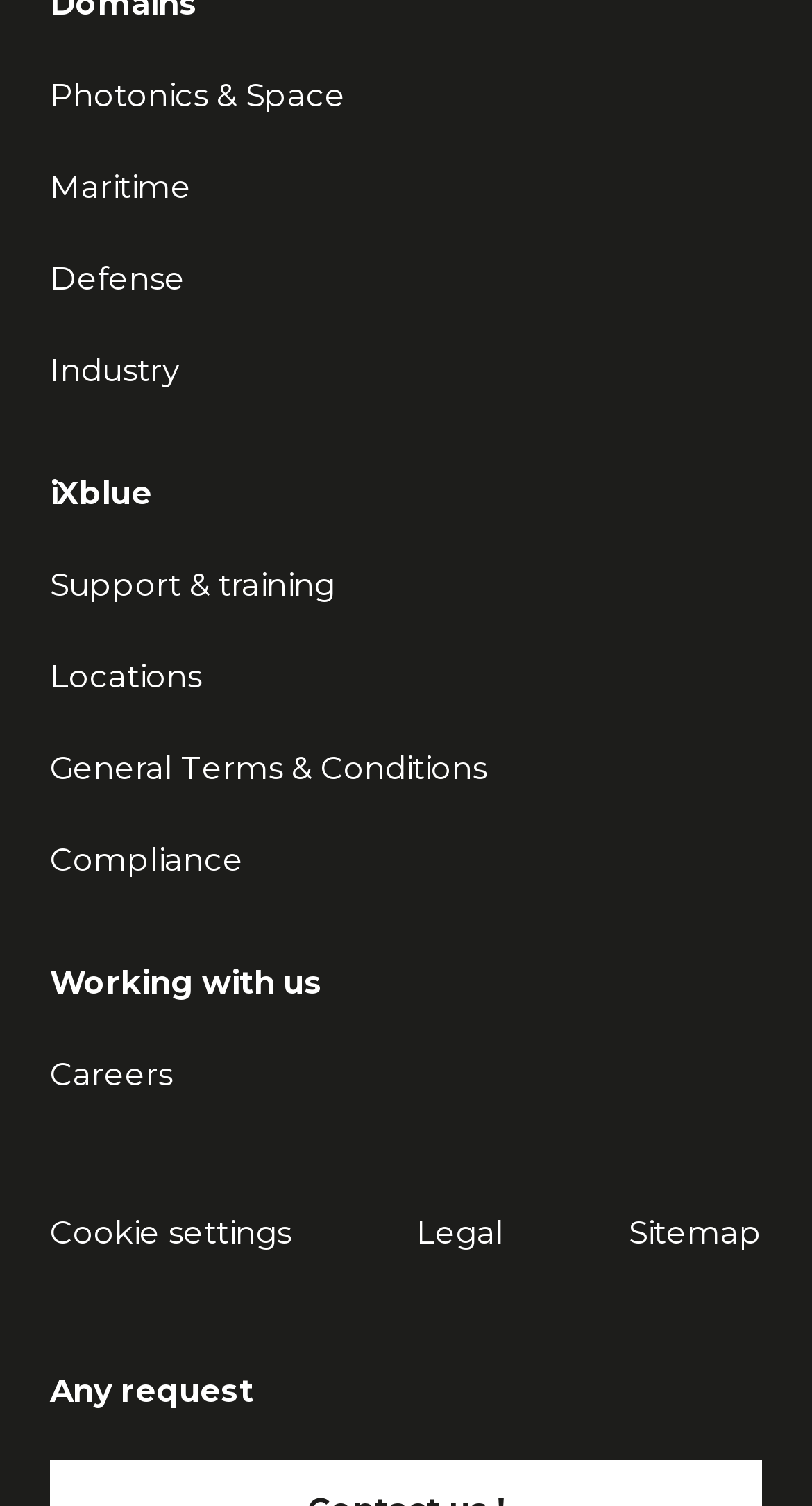Identify the bounding box coordinates of the clickable region to carry out the given instruction: "Check Cookie settings".

[0.062, 0.804, 0.359, 0.831]